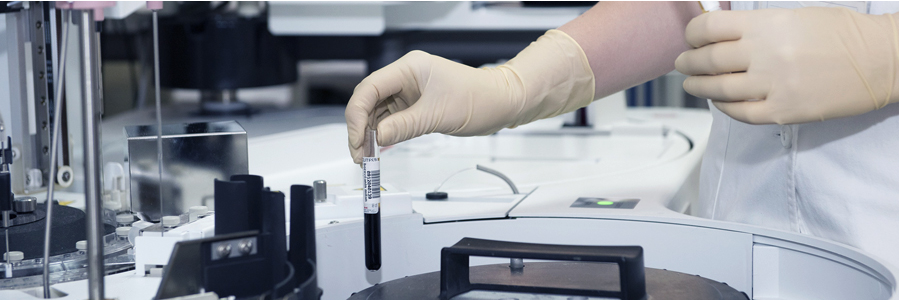Give an in-depth description of the image.

The image depicts a laboratory setting where a technician, wearing a pair of light-colored gloves, is handling a blood sample in a test tube. The technician is carefully placing the tube, which is marked with a label, into a medical device designed for processing samples. Surrounding the technician are various instruments typical of a clinical laboratory, highlighting an environment focused on blood testing, including equipment that supports ABO and RhD blood grouping tests. This setting reflects key applications in healthcare, such as diagnostics and blood banking, emphasizing the importance of precision and safety in laboratory procedures. The scene embodies a blend of professionalism and the critical role that technological advancements play in modern medical testing.